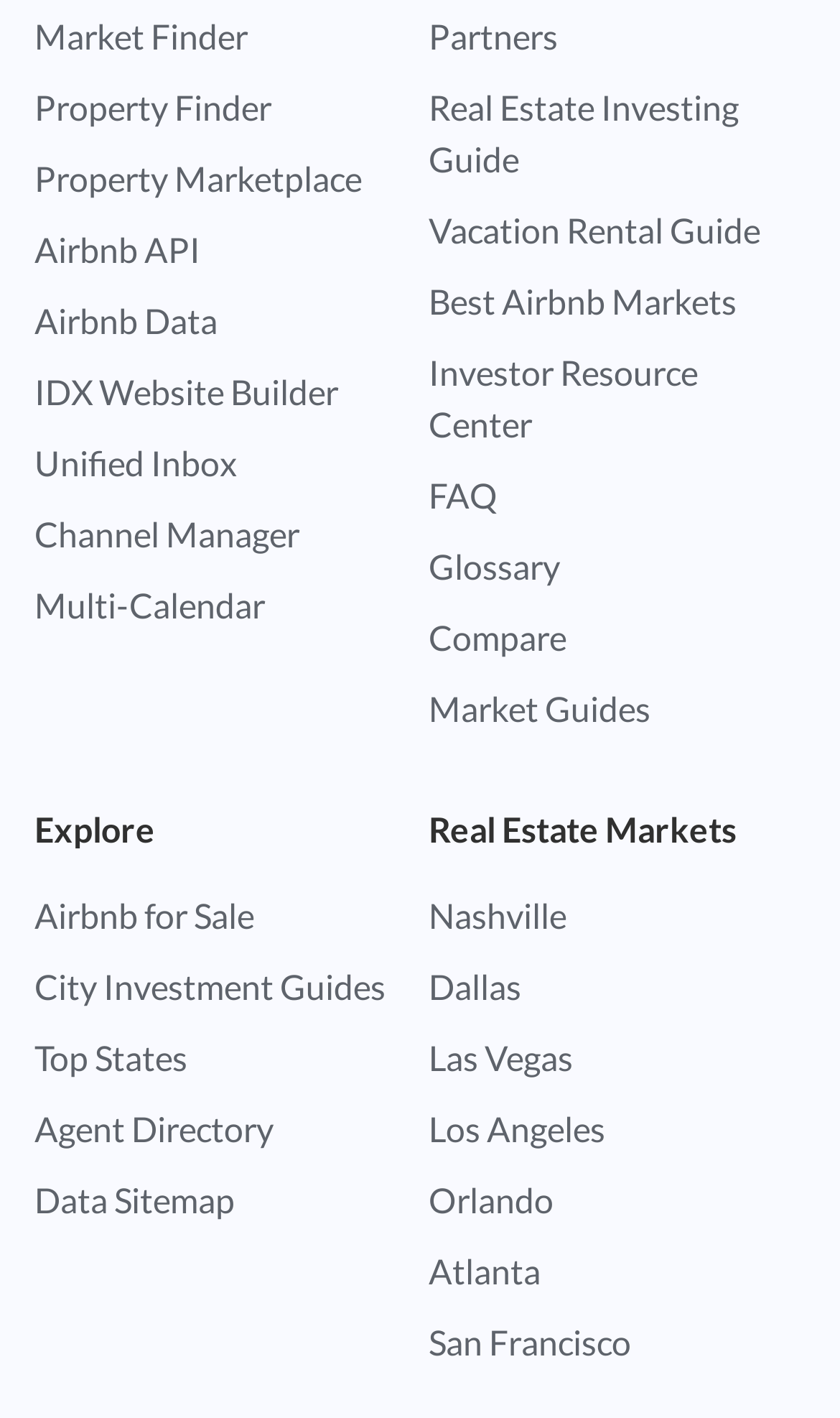Using the webpage screenshot, find the UI element described by Unified Inbox. Provide the bounding box coordinates in the format (top-left x, top-left y, bottom-right x, bottom-right y), ensuring all values are floating point numbers between 0 and 1.

[0.041, 0.311, 0.282, 0.34]